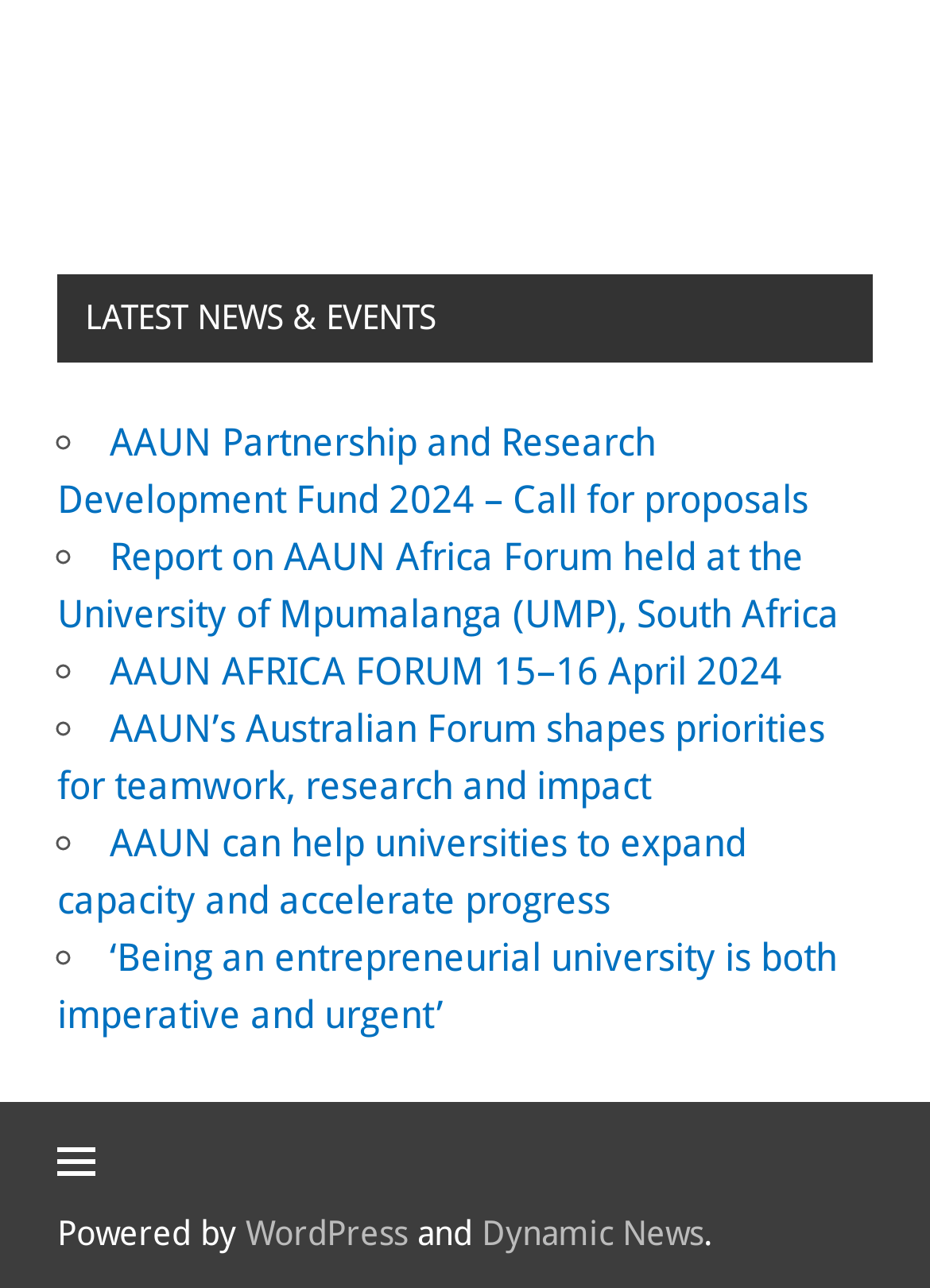What is the theme of the first news item?
Please use the visual content to give a single word or phrase answer.

AAUN Partnership and Research Development Fund